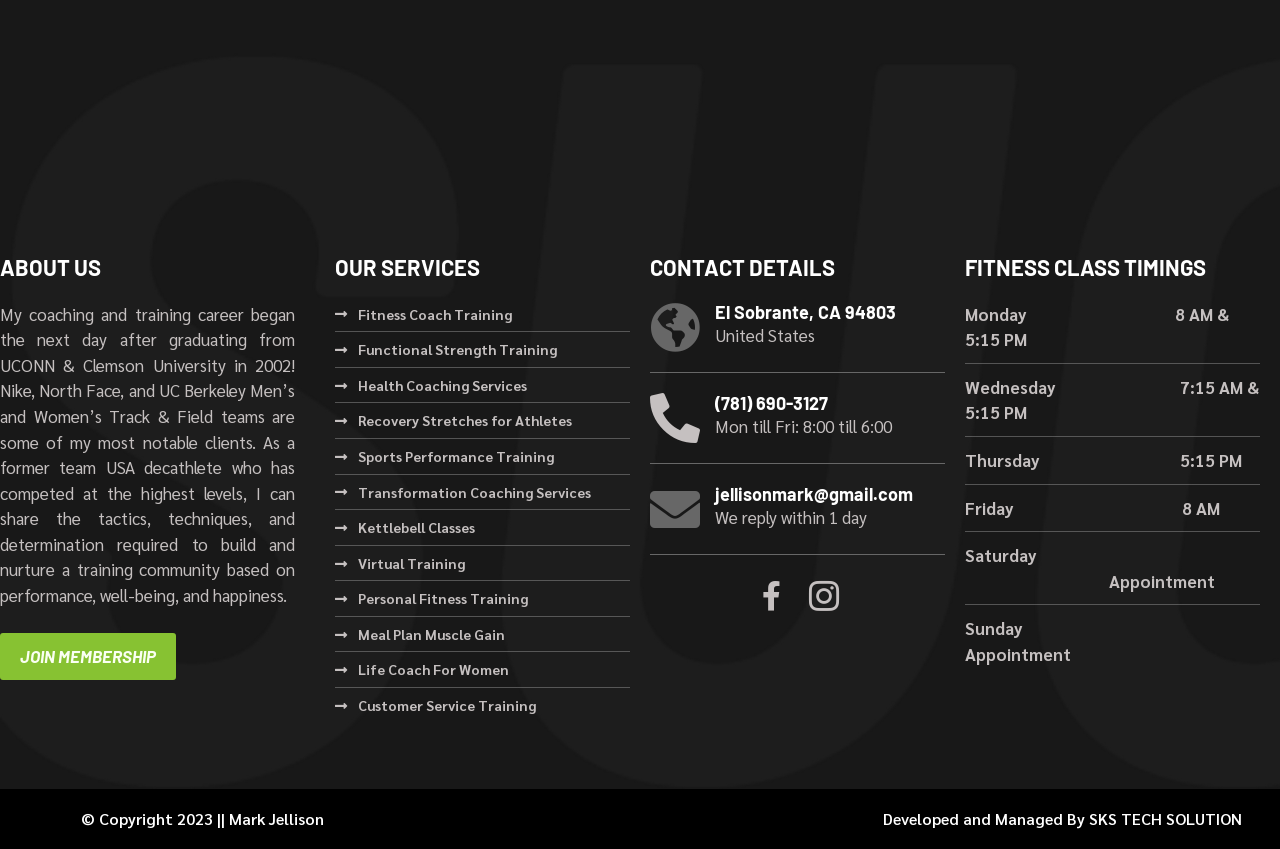Please give a one-word or short phrase response to the following question: 
What is the location of this business?

El Sobrante, CA 94803